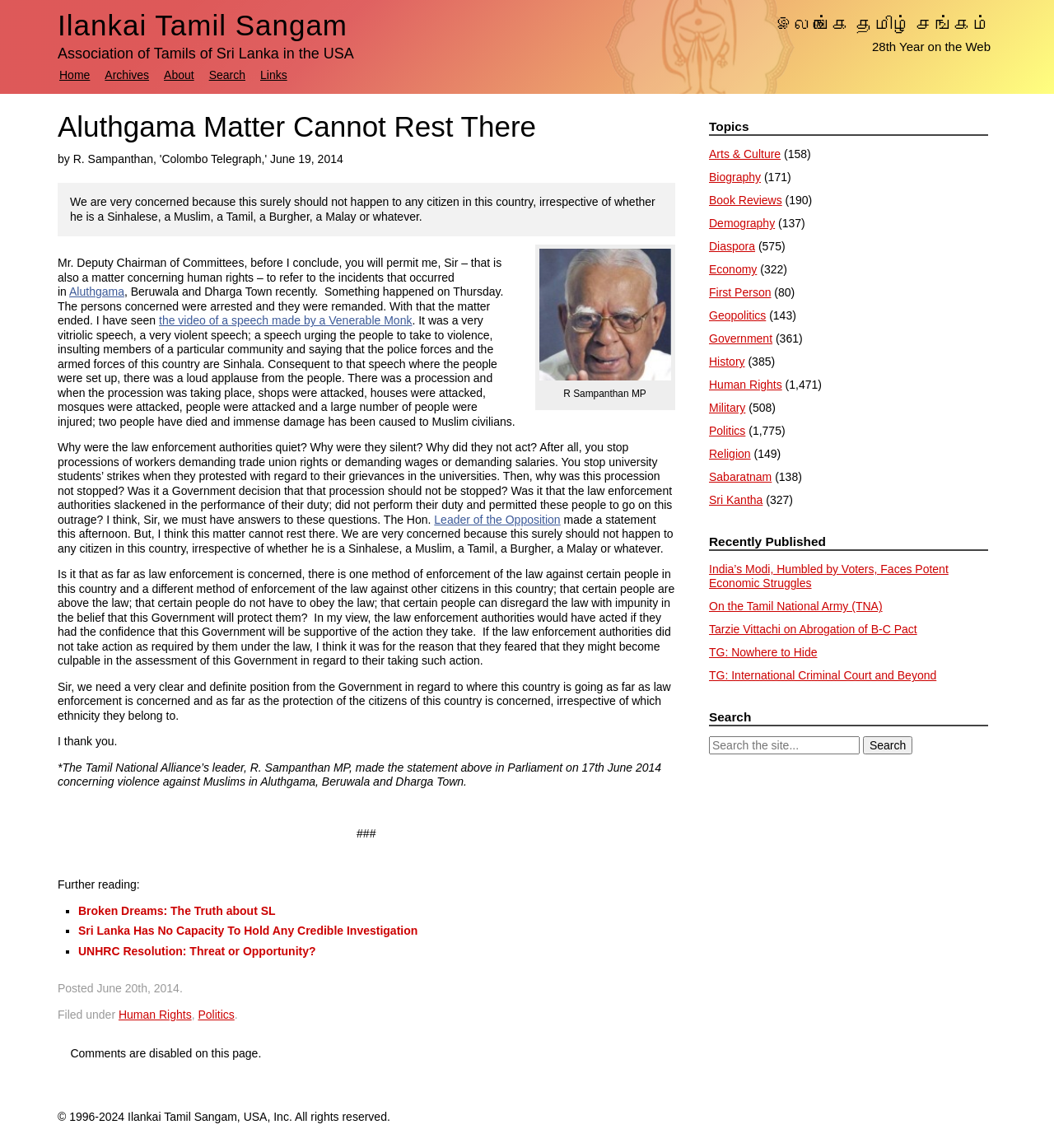Locate the bounding box coordinates of the clickable element to fulfill the following instruction: "Explore the 'Human Rights' topic". Provide the coordinates as four float numbers between 0 and 1 in the format [left, top, right, bottom].

[0.673, 0.33, 0.742, 0.341]